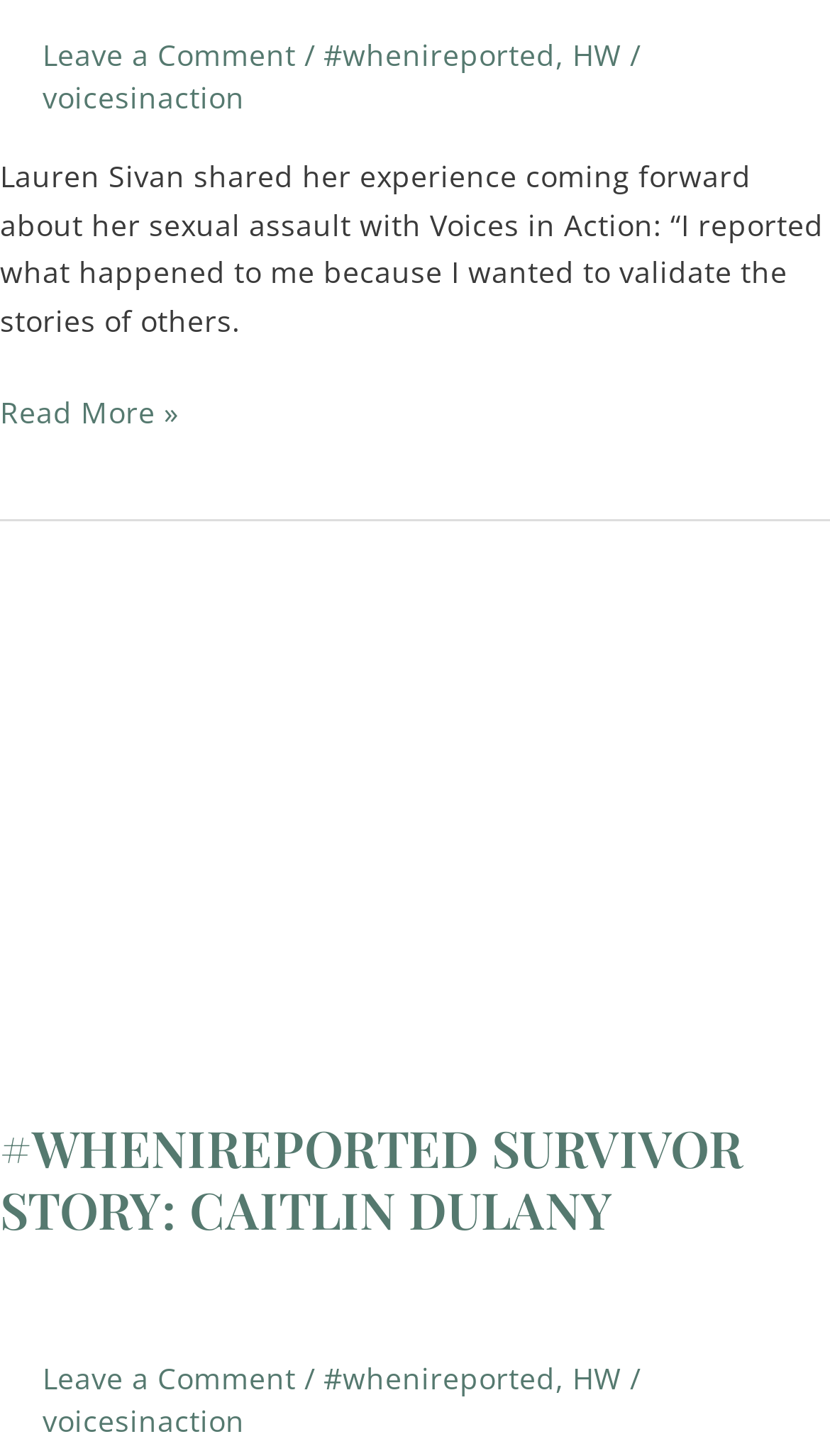Using the information in the image, give a comprehensive answer to the question: 
How many links are in the header section?

I counted the number of link elements within the header section, which are 'Leave a Comment', '#whenireported', 'HW', 'voicesinaction', and another 'Leave a Comment'.